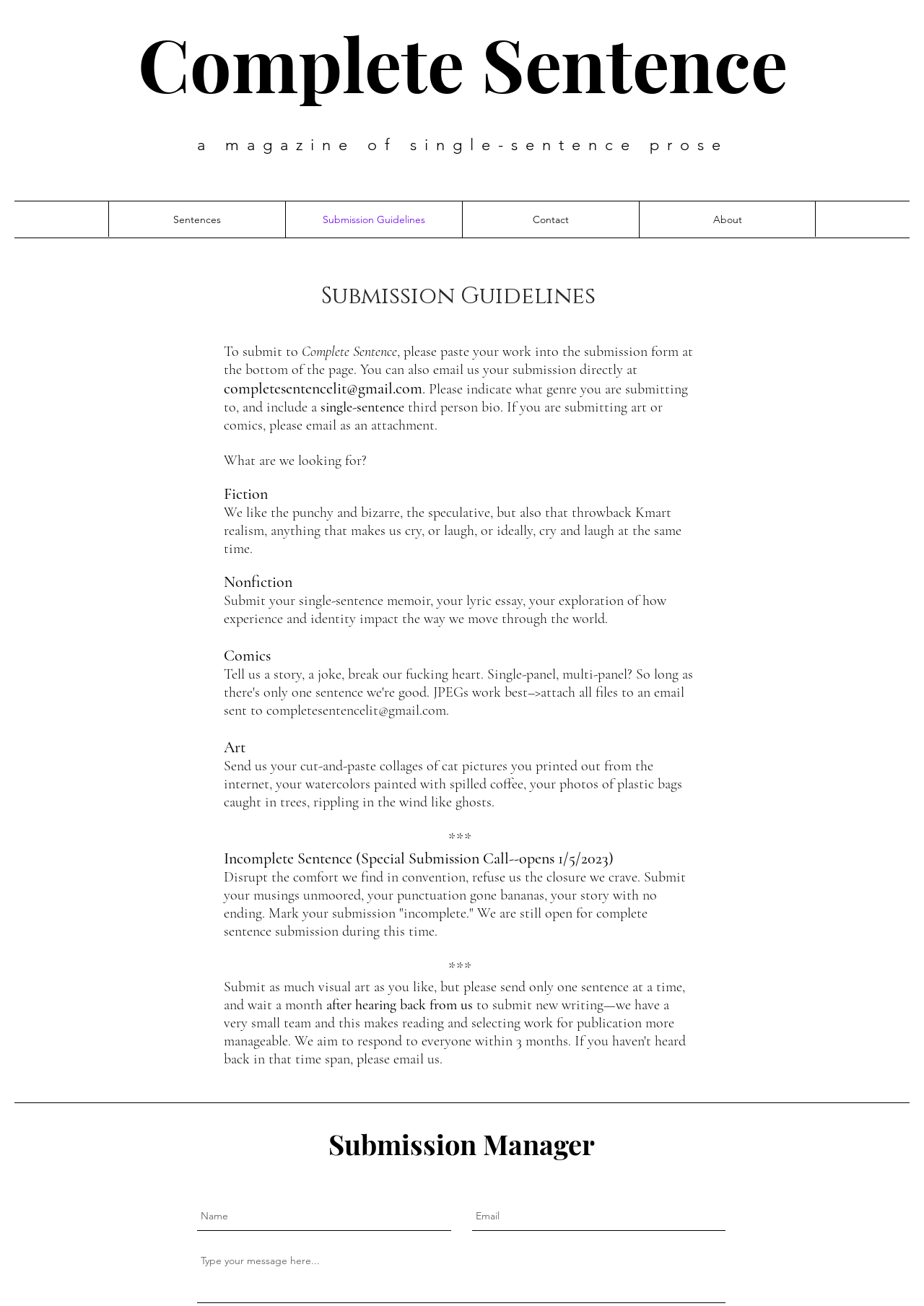Please find the bounding box coordinates for the clickable element needed to perform this instruction: "Click the 'Contact' link".

[0.5, 0.154, 0.691, 0.182]